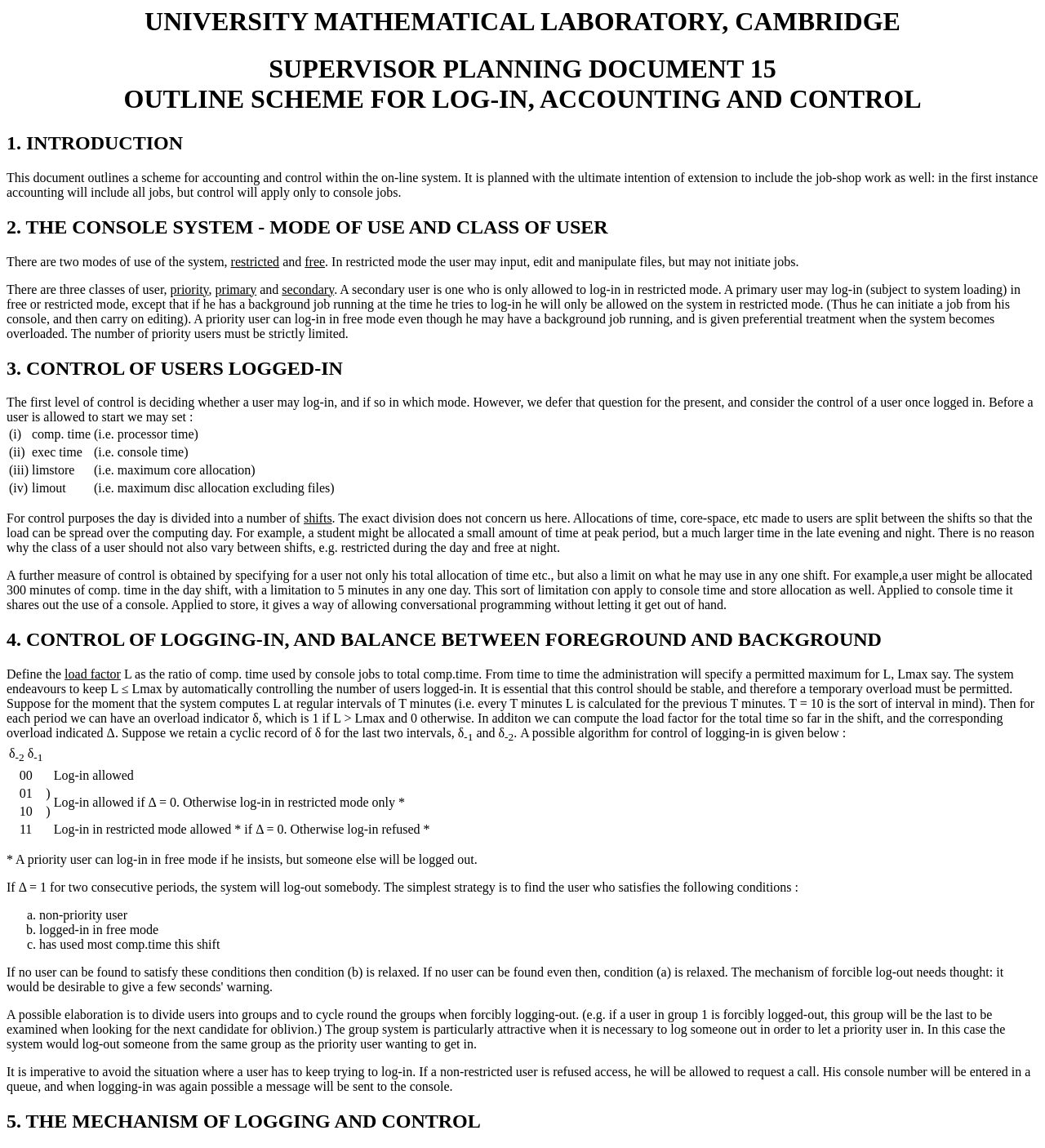Can you extract the headline from the webpage for me?

UNIVERSITY MATHEMATICAL LABORATORY, CAMBRIDGE